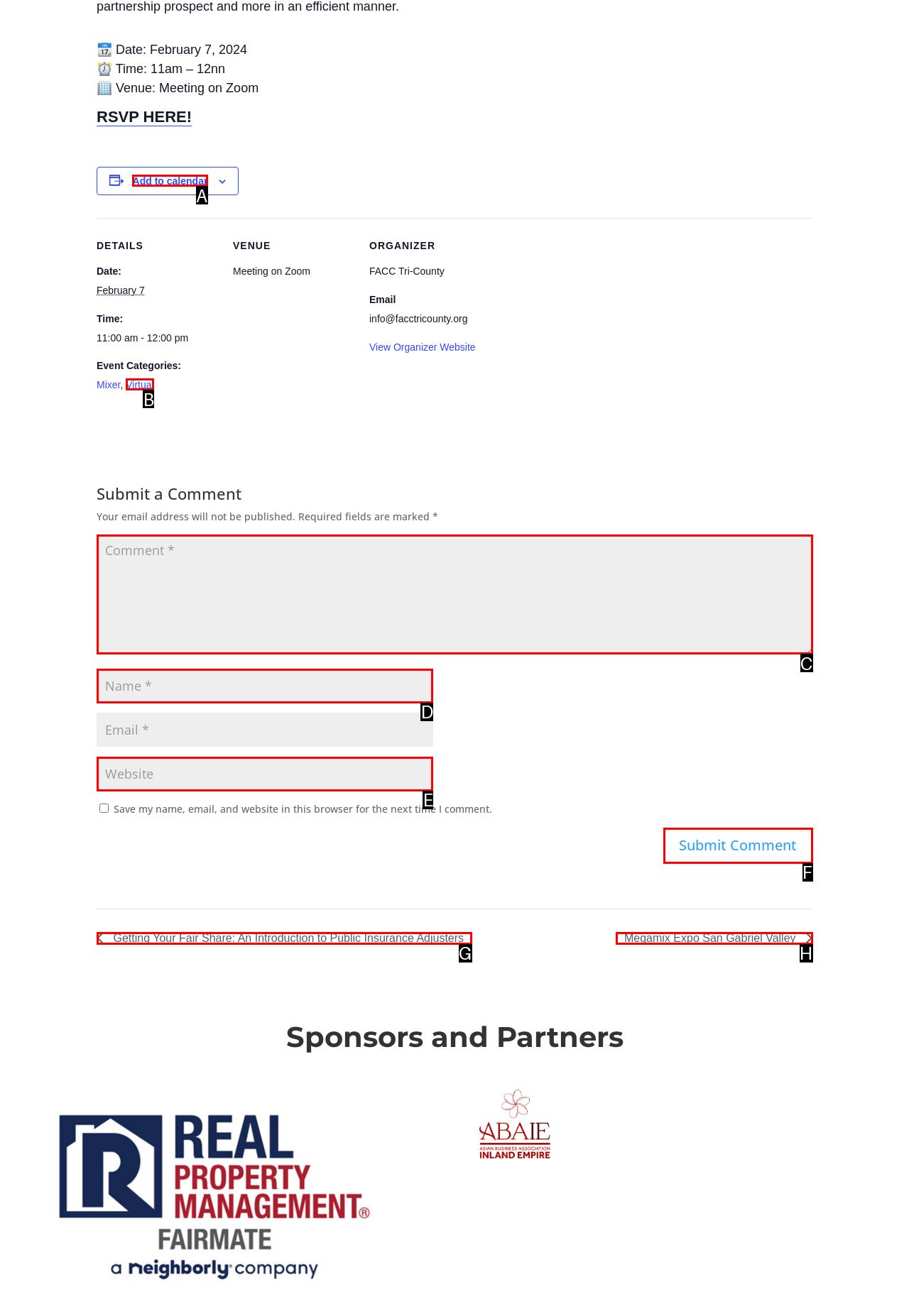Pick the option that corresponds to: Virtual
Provide the letter of the correct choice.

B